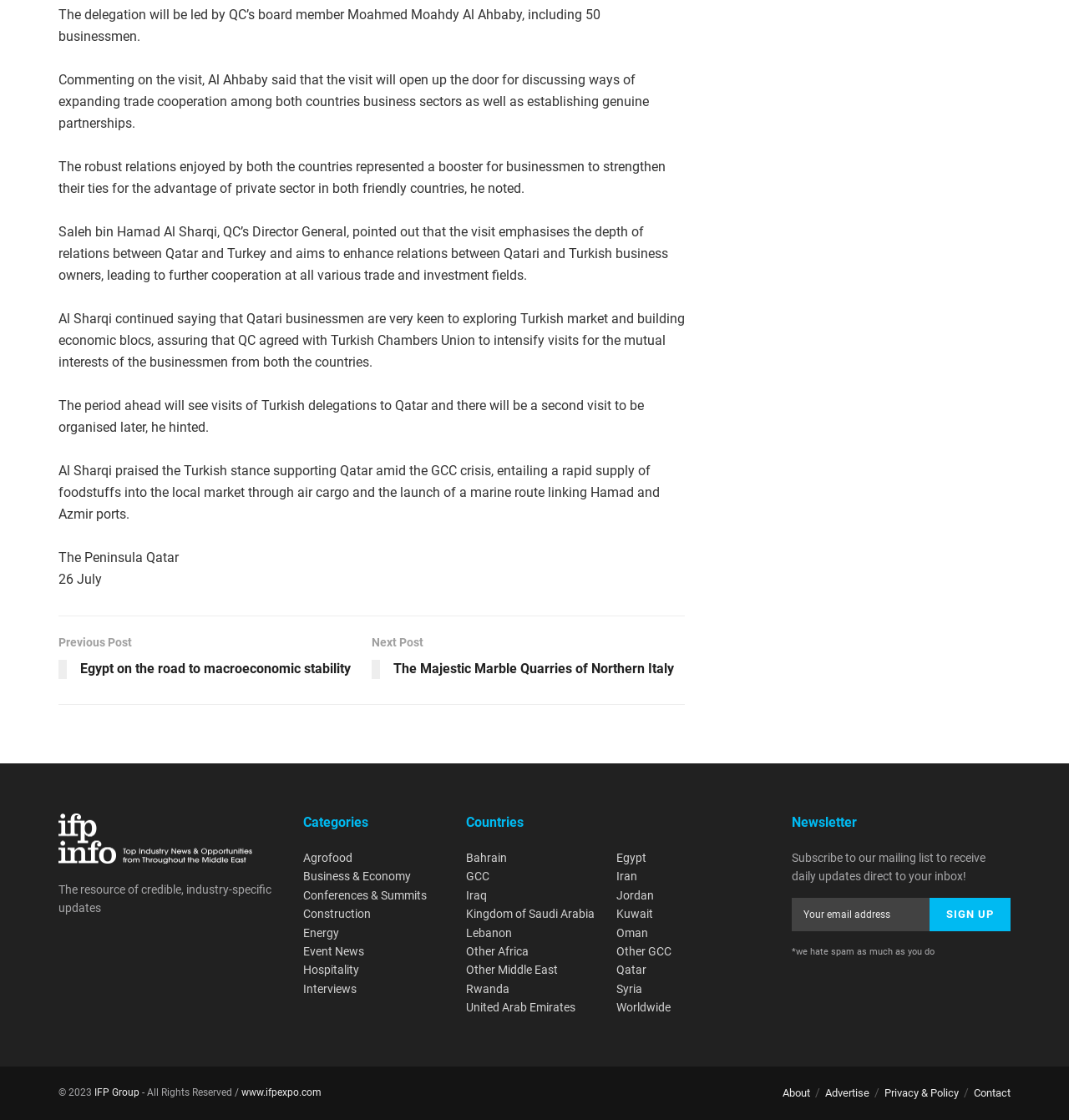Find the bounding box coordinates of the clickable area that will achieve the following instruction: "Go to the 'Qatar' country page".

[0.576, 0.86, 0.604, 0.872]